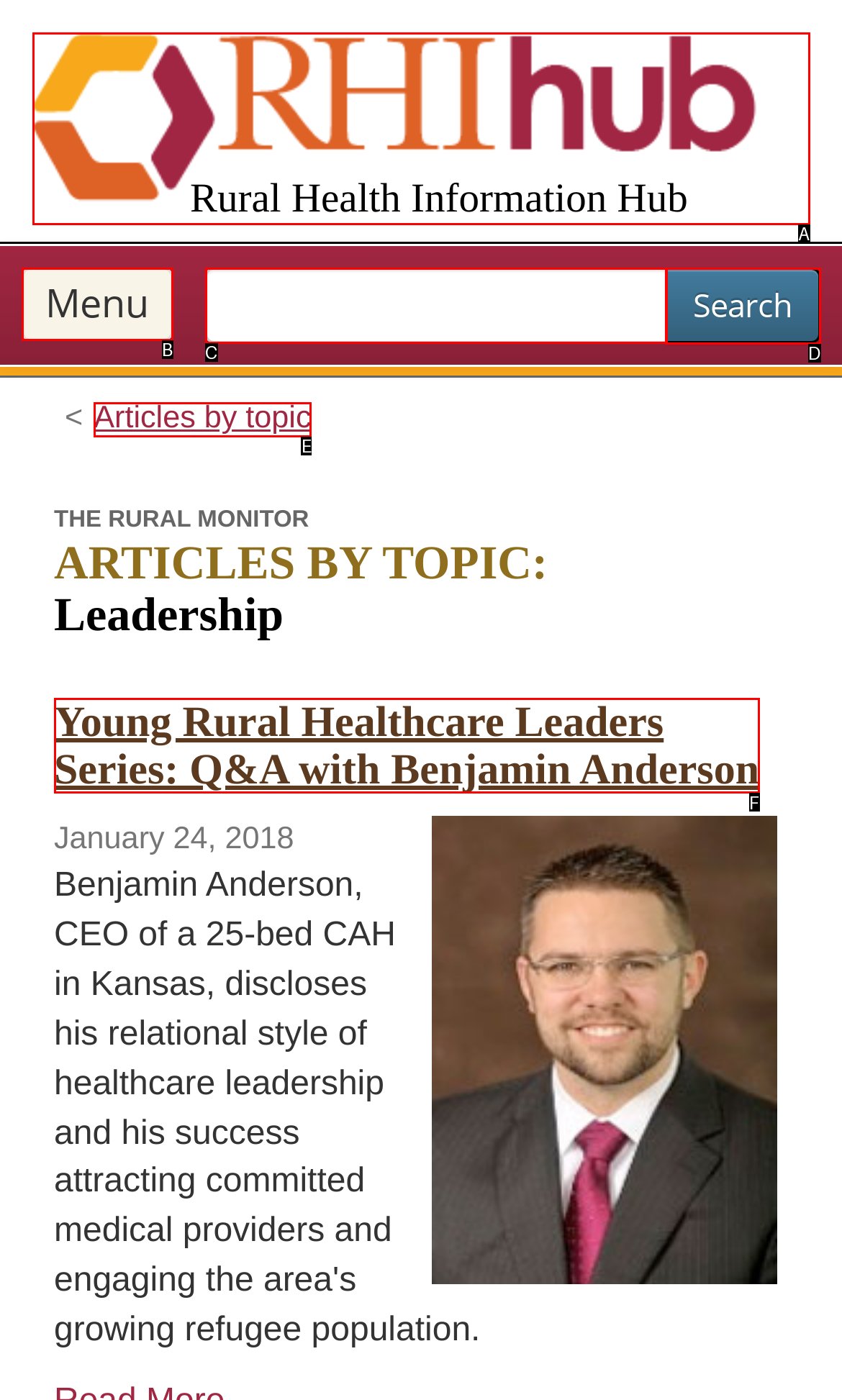Identify the HTML element that corresponds to the following description: Rural Health Information Hub Provide the letter of the best matching option.

A